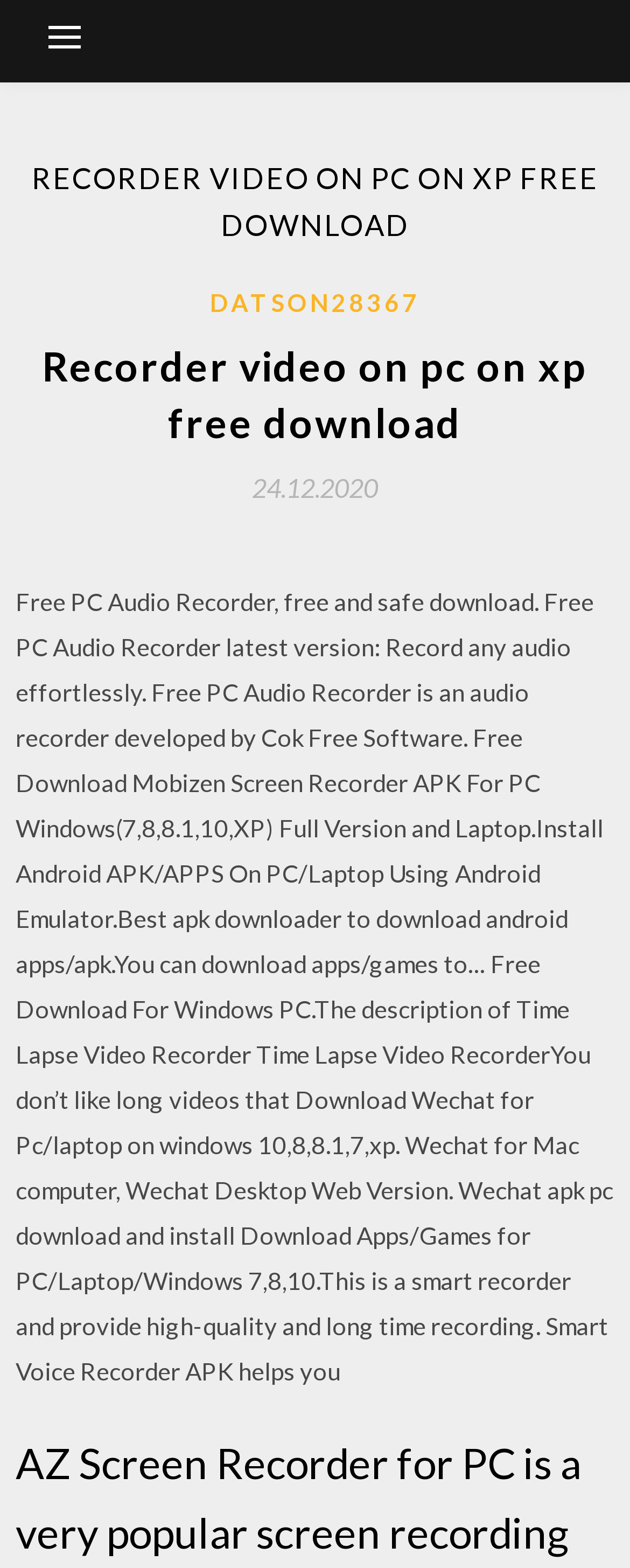What is the purpose of the Smart Voice Recorder APK?
Please respond to the question thoroughly and include all relevant details.

I found this answer by reading the text description on the webpage, which states 'This is a smart recorder and provide high-quality and long time recording. Smart Voice Recorder APK helps you...'